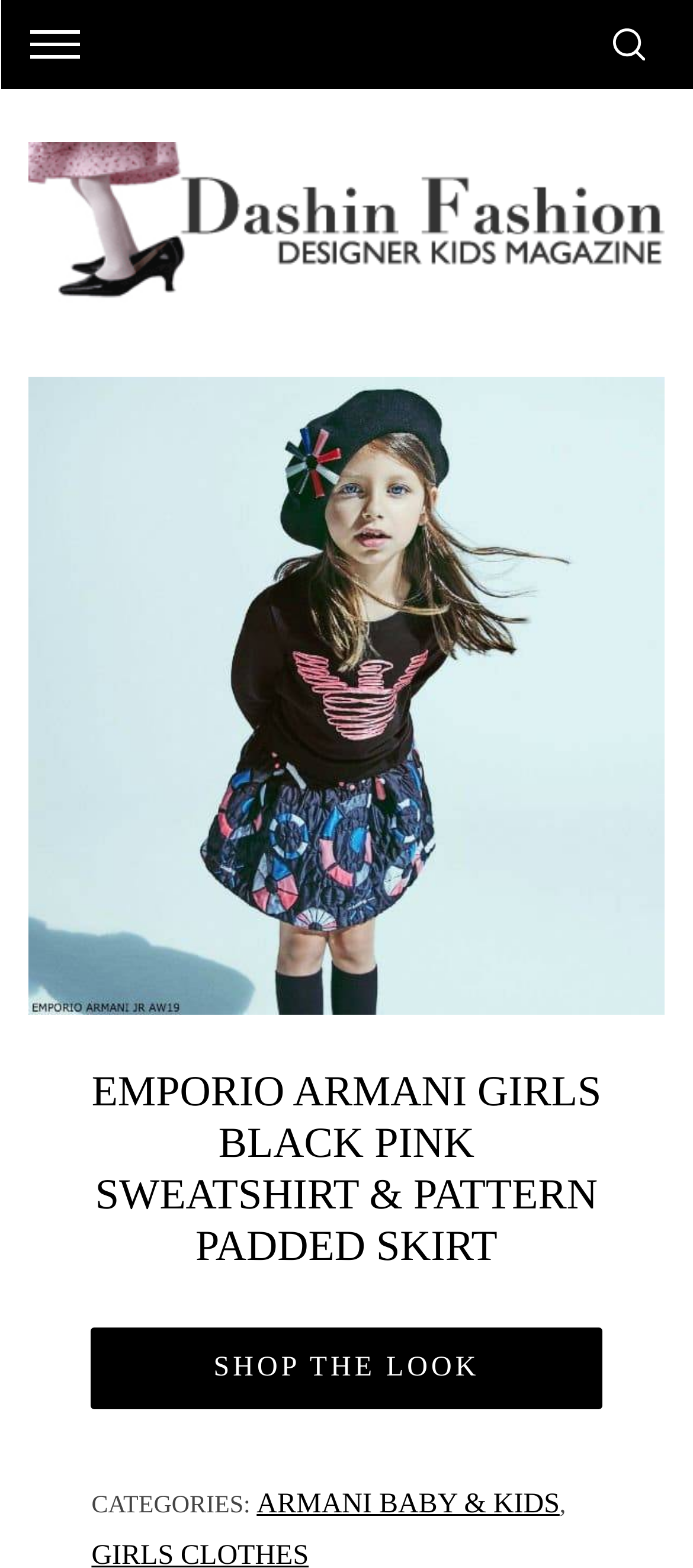Using the provided element description "alt="-"", determine the bounding box coordinates of the UI element.

[0.04, 0.091, 0.96, 0.207]